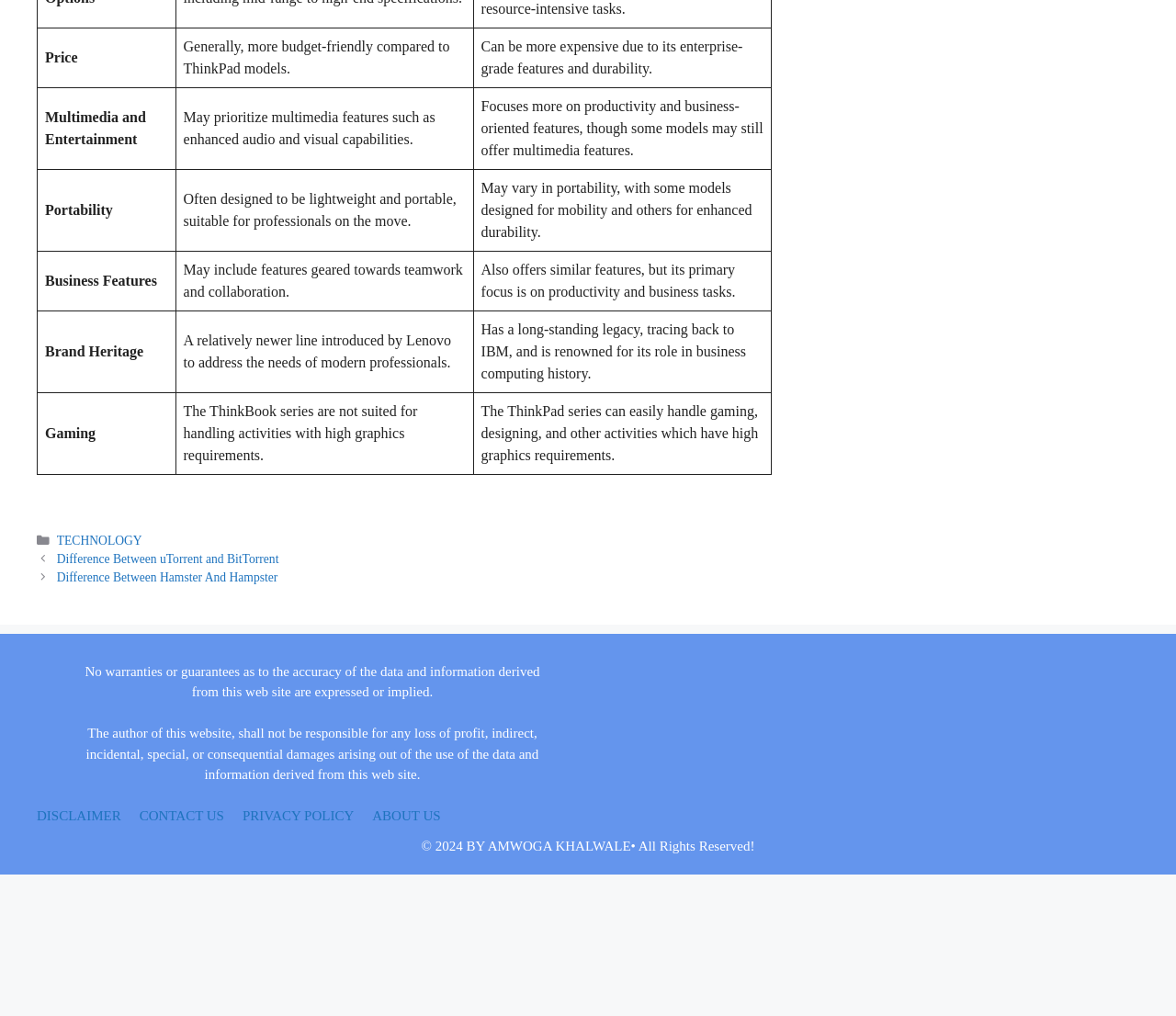Based on the element description: "Difference Between Hamster And Hampster", identify the UI element and provide its bounding box coordinates. Use four float numbers between 0 and 1, [left, top, right, bottom].

[0.048, 0.562, 0.236, 0.575]